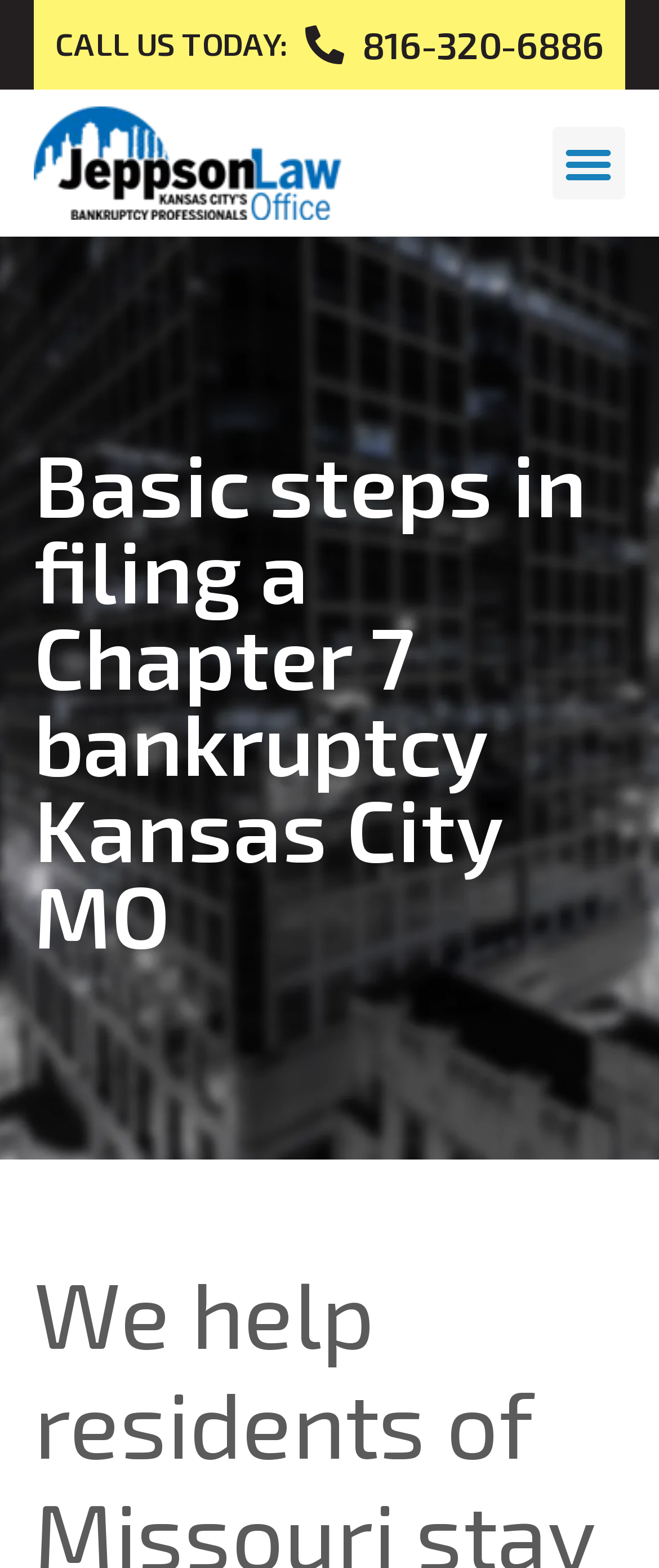Determine the heading of the webpage and extract its text content.

Basic steps in filing a Chapter 7 bankruptcy Kansas City MO